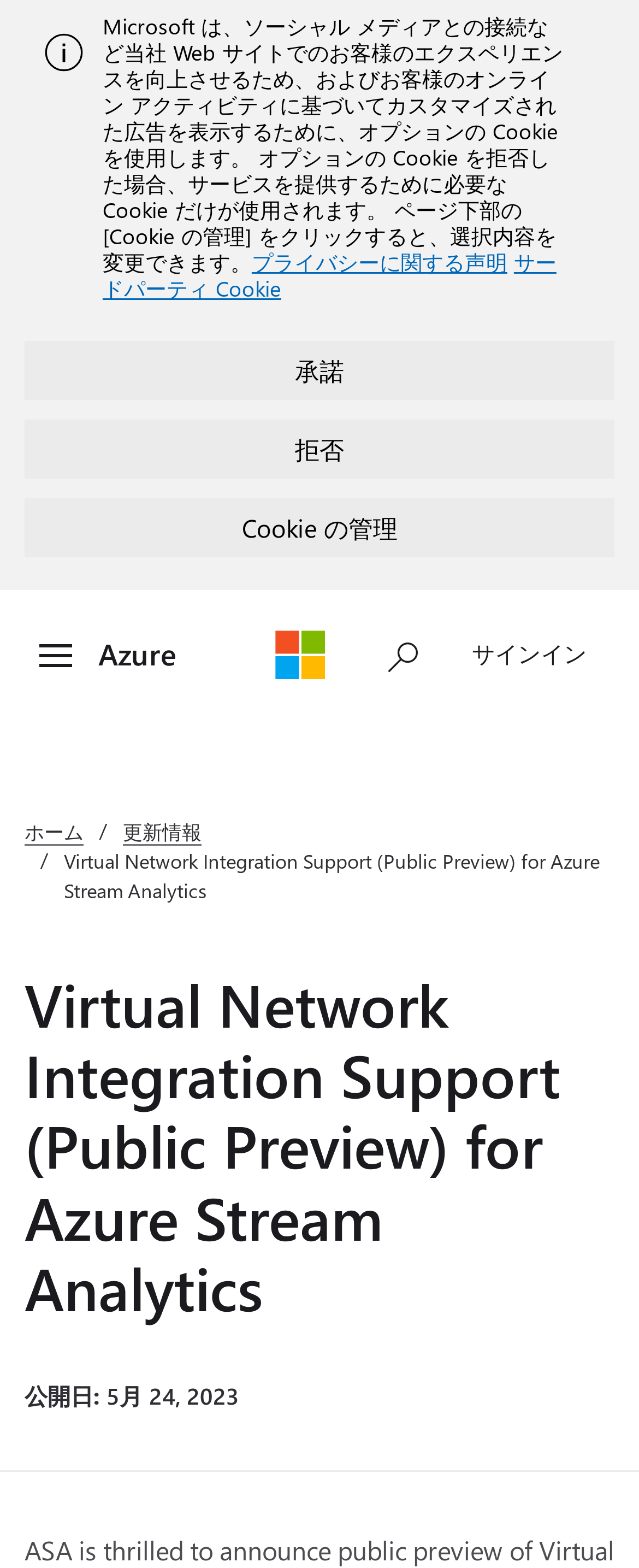What is the purpose of the button 'Cookie の管理'?
Answer the question with a thorough and detailed explanation.

I inferred the purpose of the button 'Cookie の管理' by looking at its location and the surrounding text, which mentions cookies and their management.